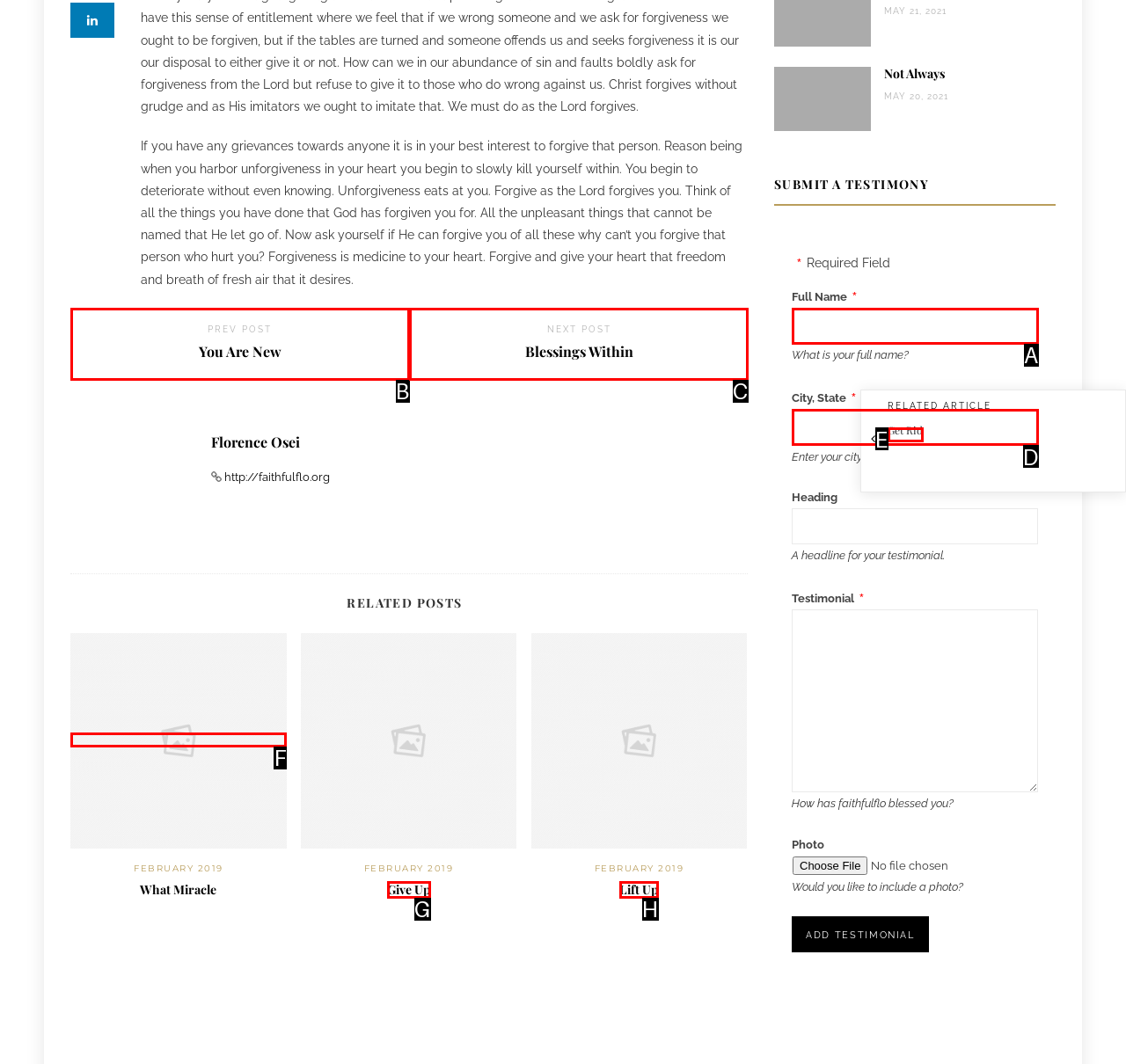Select the HTML element that matches the description: Prev Post You Are New. Provide the letter of the chosen option as your answer.

B